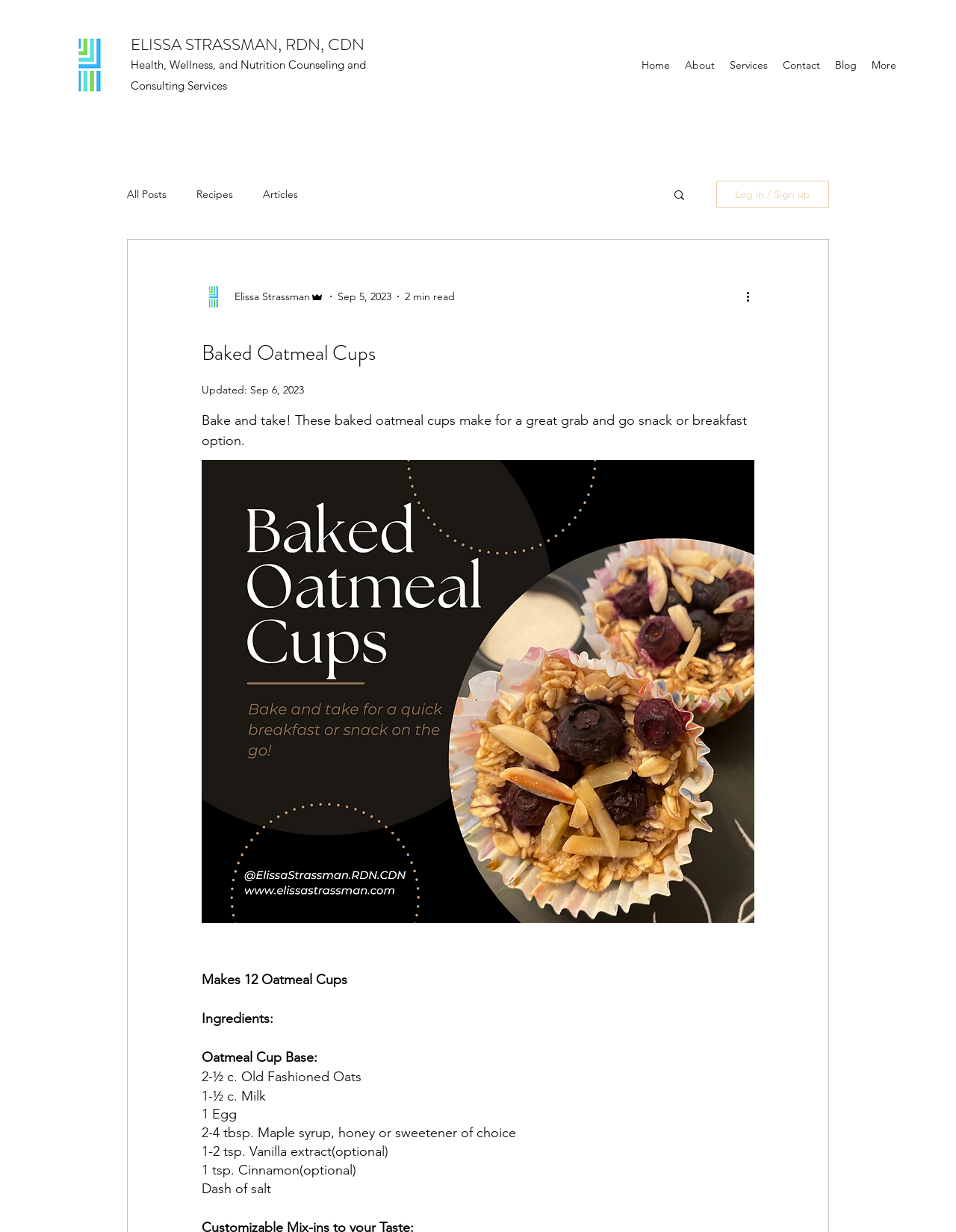Write a detailed summary of the webpage.

The webpage is about a recipe for baked oatmeal cups. At the top left corner, there is a website icon and a link to the website's author, Elissa Strassman, RDN, CDN, along with a description of her services. 

To the right of the author's information, there is a navigation menu with links to the website's home page, about page, services, contact page, blog, and more. Below this menu, there is a secondary navigation menu specific to the blog section, with links to all posts, recipes, and articles.

On the right side of the page, there is a search button and a login/sign up button. Below these buttons, there is a section with the writer's picture, name, and admin status, along with the date of the post and the estimated reading time.

The main content of the page is the recipe for baked oatmeal cups. The title "Baked Oatmeal Cups" is prominently displayed, followed by a brief description of the recipe. Below the title, there is a section with the updated date and a button to access more information about the recipe.

The recipe itself is divided into sections, including ingredients and instructions. The ingredients are listed in a series of static text elements, each describing a specific ingredient and its quantity.